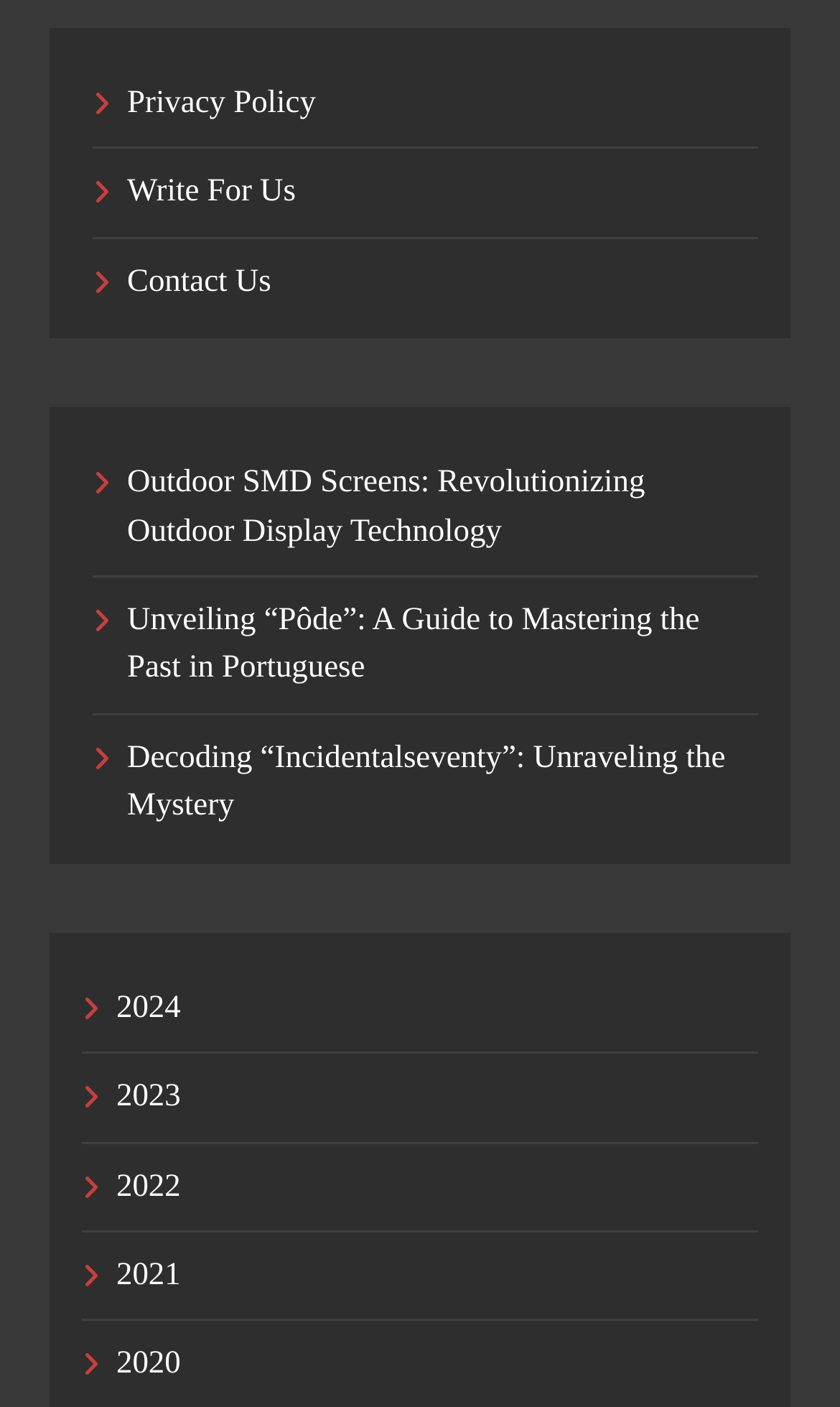Can you specify the bounding box coordinates for the region that should be clicked to fulfill this instruction: "Explore outdoor SMD screens".

[0.151, 0.331, 0.768, 0.39]